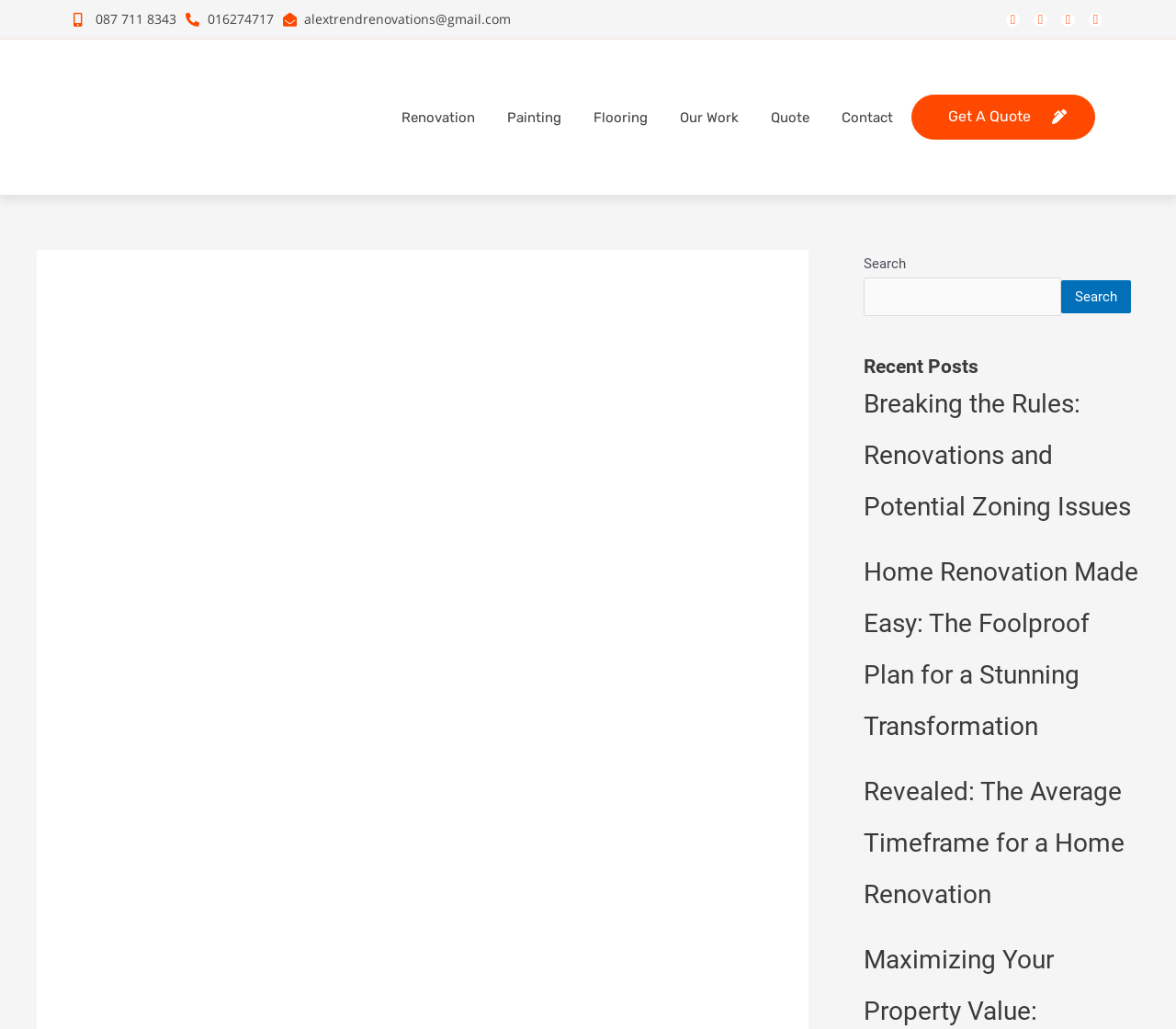Based on the element description, predict the bounding box coordinates (top-left x, top-left y, bottom-right x, bottom-right y) for the UI element in the screenshot: 087 711 8343

[0.062, 0.009, 0.15, 0.029]